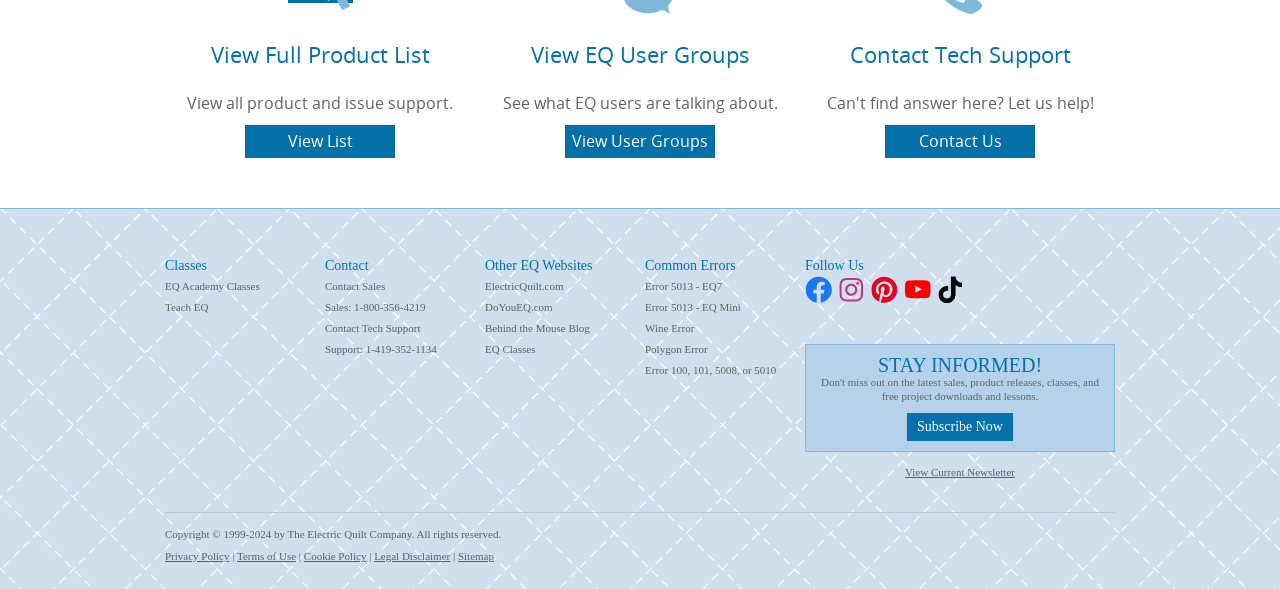Provide the bounding box coordinates of the area you need to click to execute the following instruction: "Contact technical support".

[0.691, 0.212, 0.809, 0.268]